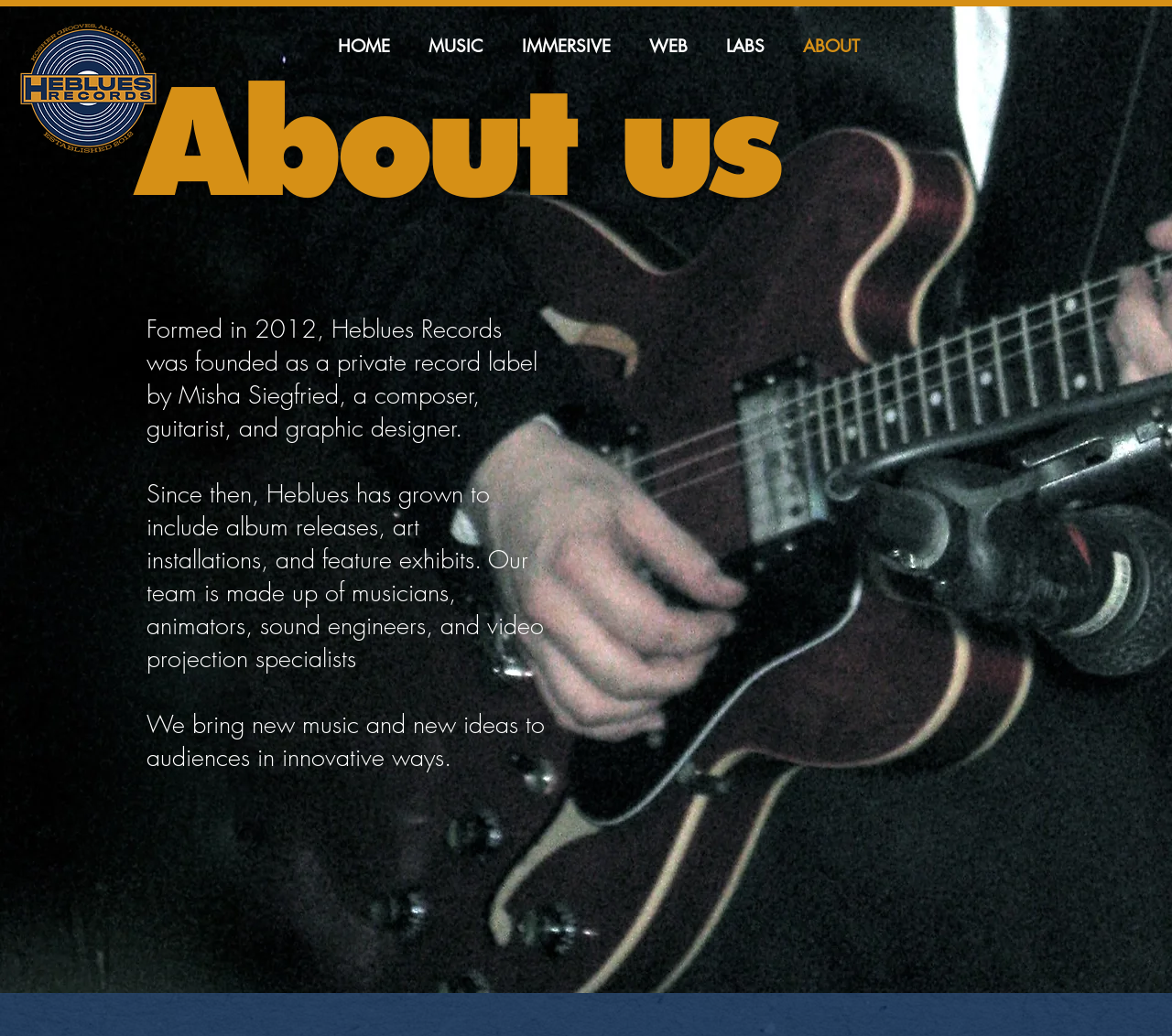What is the first navigation link?
Look at the image and provide a short answer using one word or a phrase.

HOME